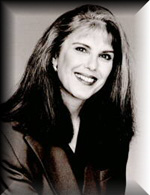What is the color of the woman's hair?
From the image, respond using a single word or phrase.

Dark